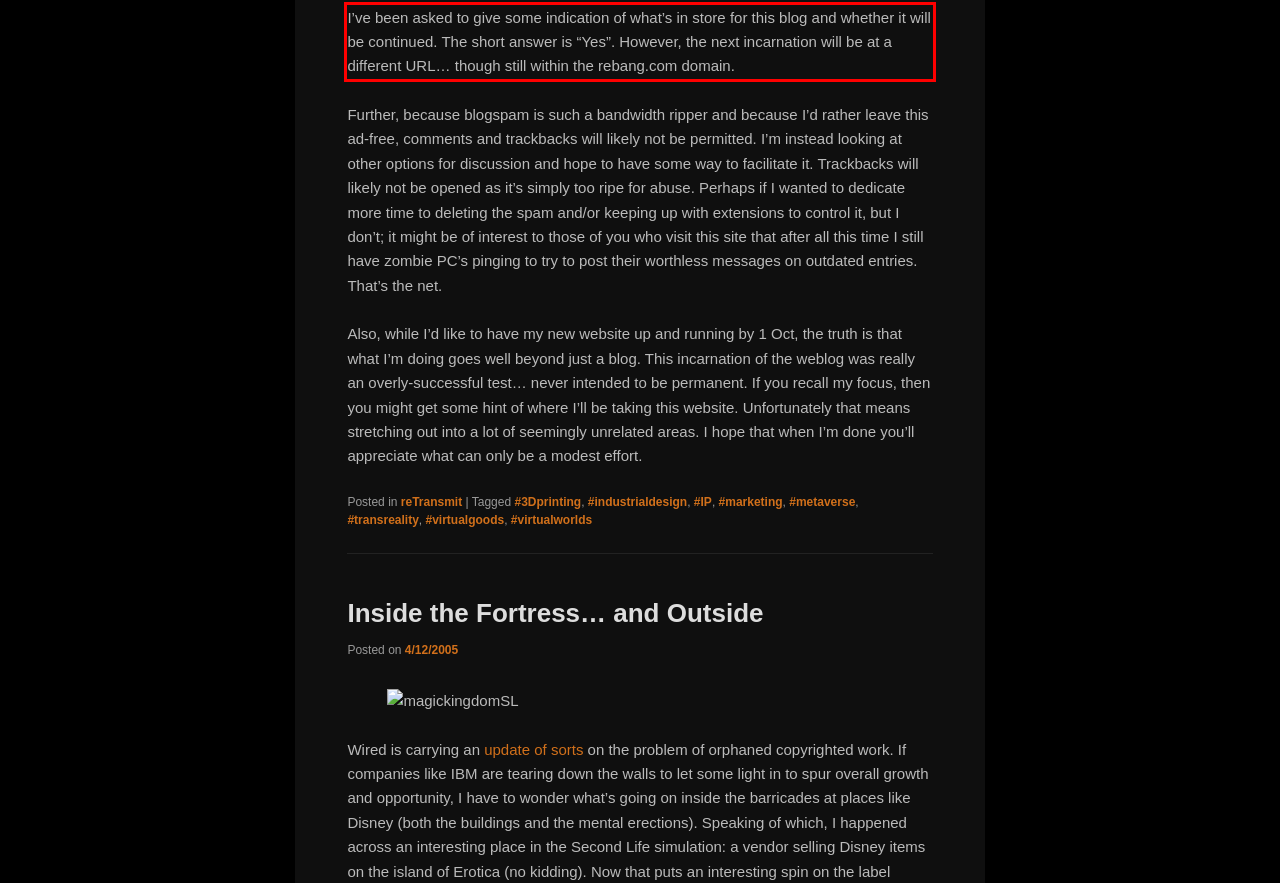Review the screenshot of the webpage and recognize the text inside the red rectangle bounding box. Provide the extracted text content.

I’ve been asked to give some indication of what’s in store for this blog and whether it will be continued. The short answer is “Yes”. However, the next incarnation will be at a different URL… though still within the rebang.com domain.